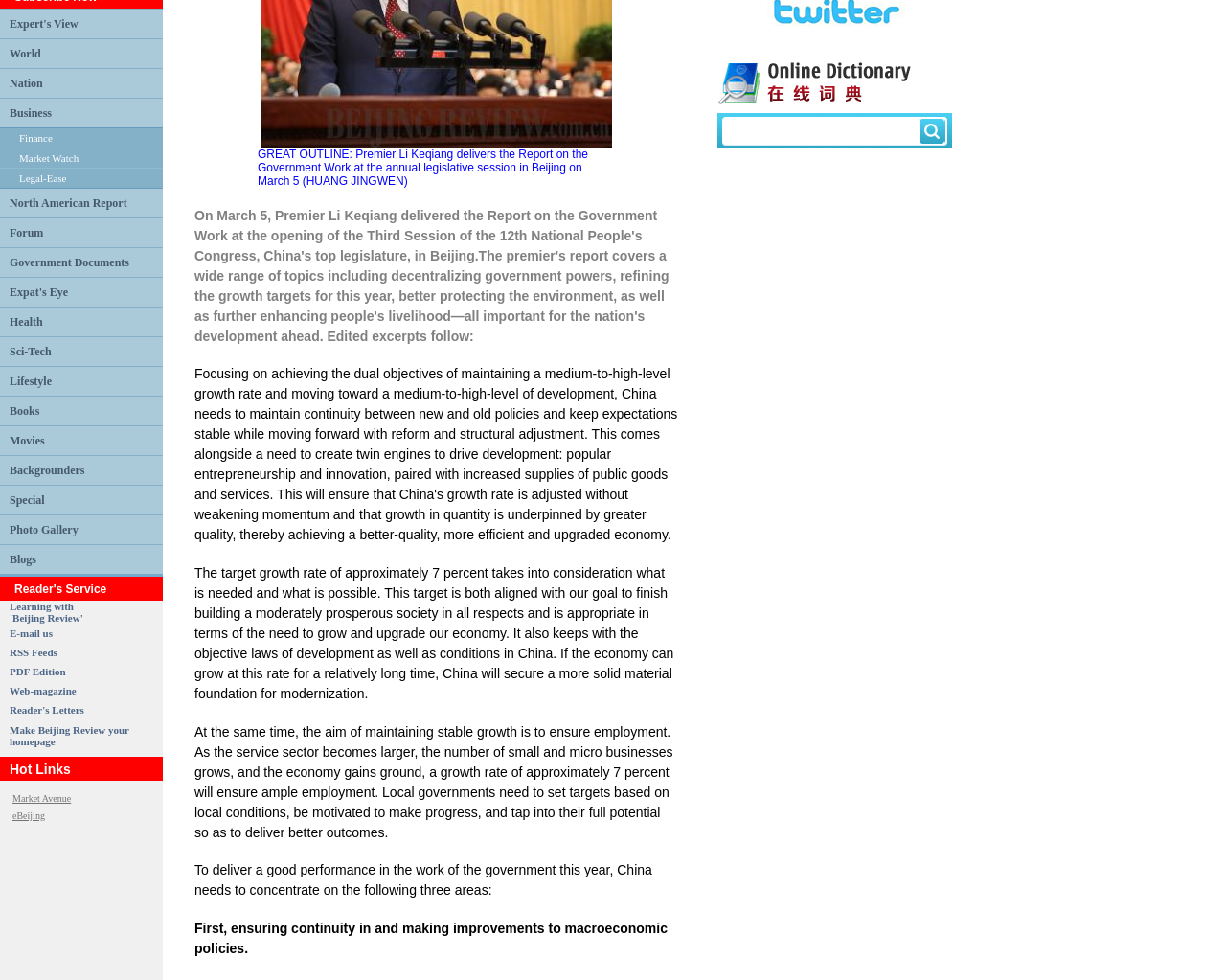Provide the bounding box coordinates for the UI element that is described as: "Learning with 'Beijing Review'".

[0.008, 0.613, 0.068, 0.636]